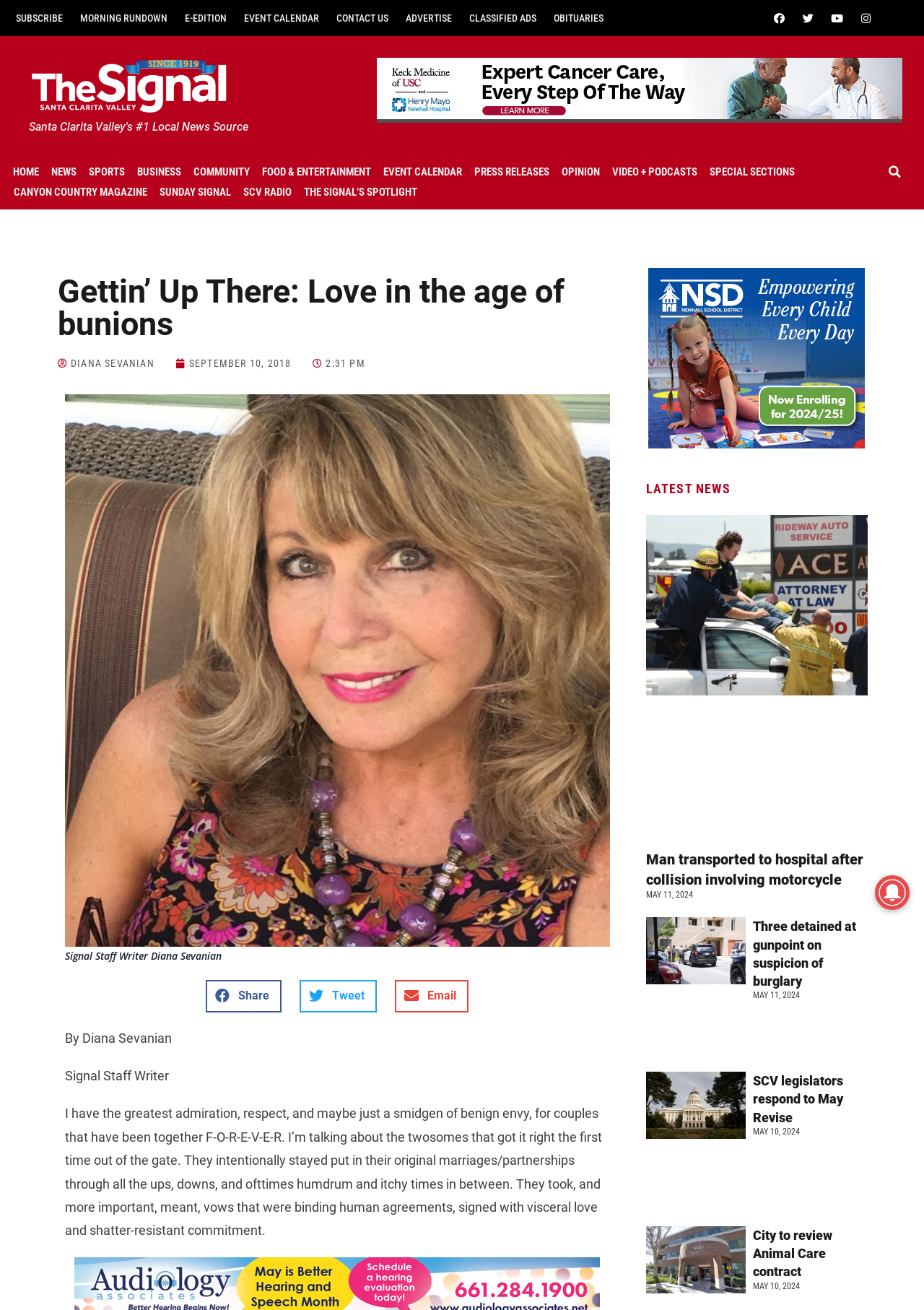Determine the bounding box for the UI element as described: "Opinion". The coordinates should be represented as four float numbers between 0 and 1, formatted as [left, top, right, bottom].

[0.602, 0.123, 0.655, 0.139]